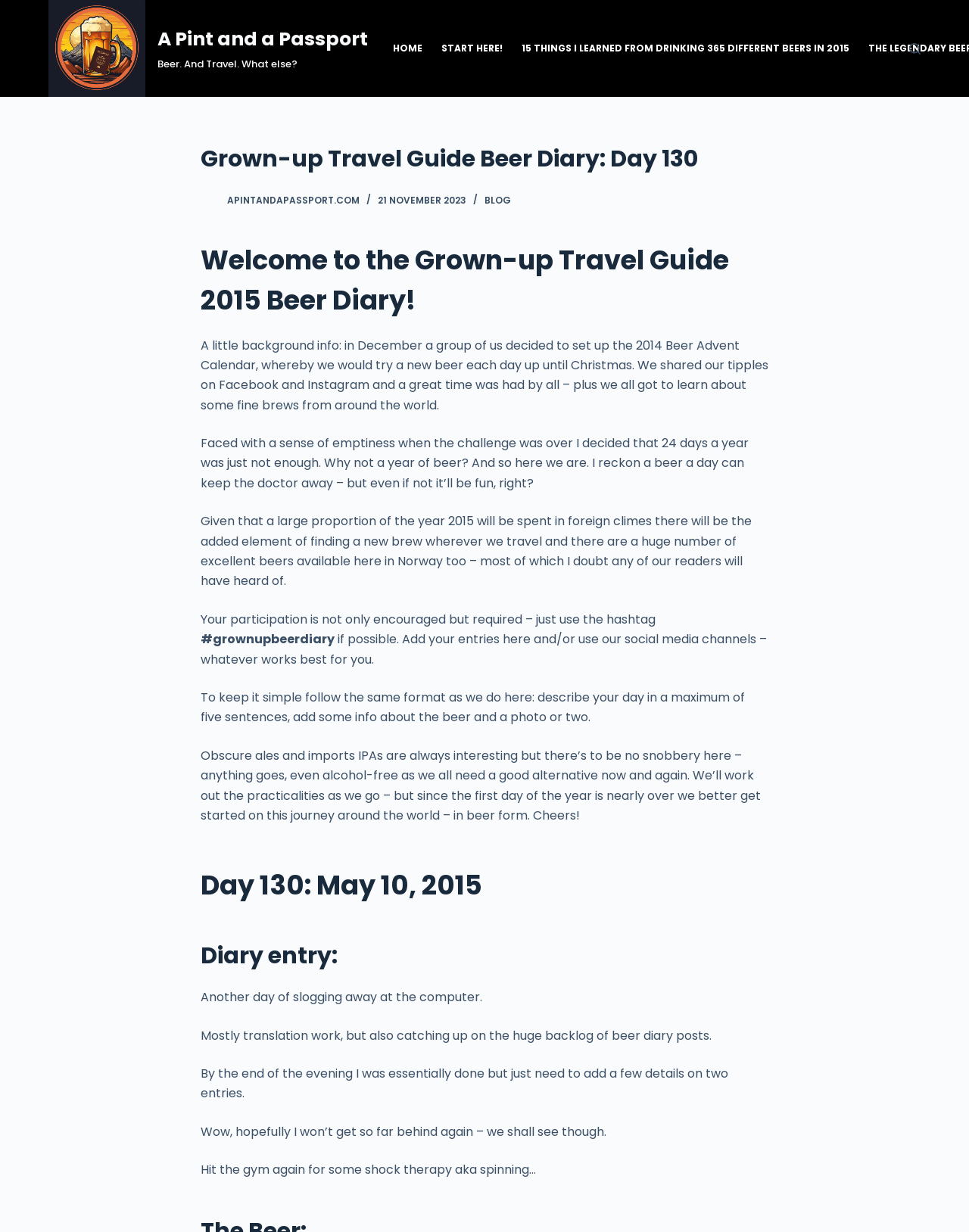Identify the bounding box for the described UI element. Provide the coordinates in (top-left x, top-left y, bottom-right x, bottom-right y) format with values ranging from 0 to 1: Start Here!

[0.445, 0.0, 0.528, 0.079]